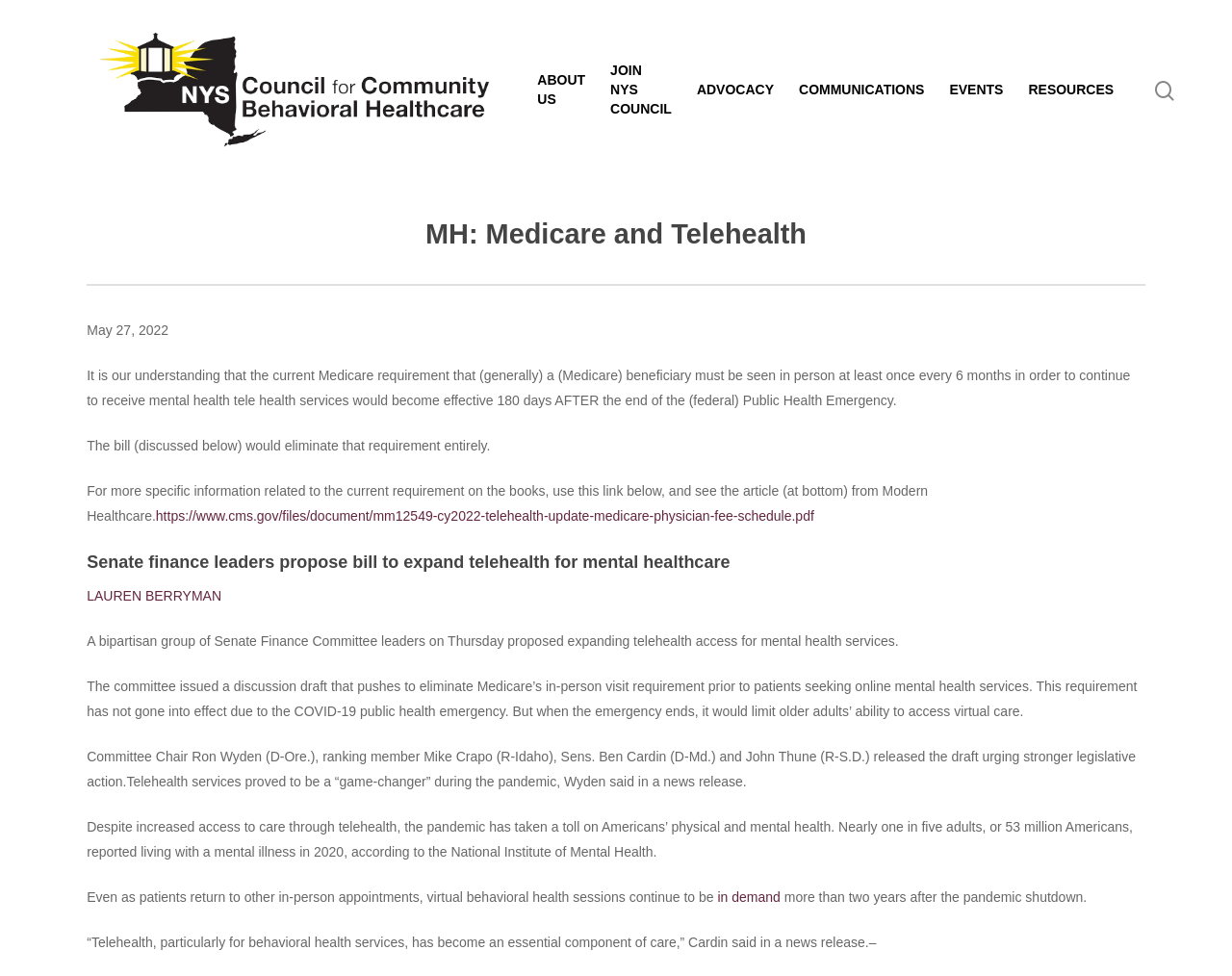Please determine the bounding box coordinates of the element to click on in order to accomplish the following task: "Learn more about Senate finance leaders' proposal". Ensure the coordinates are four float numbers ranging from 0 to 1, i.e., [left, top, right, bottom].

[0.07, 0.562, 0.93, 0.589]